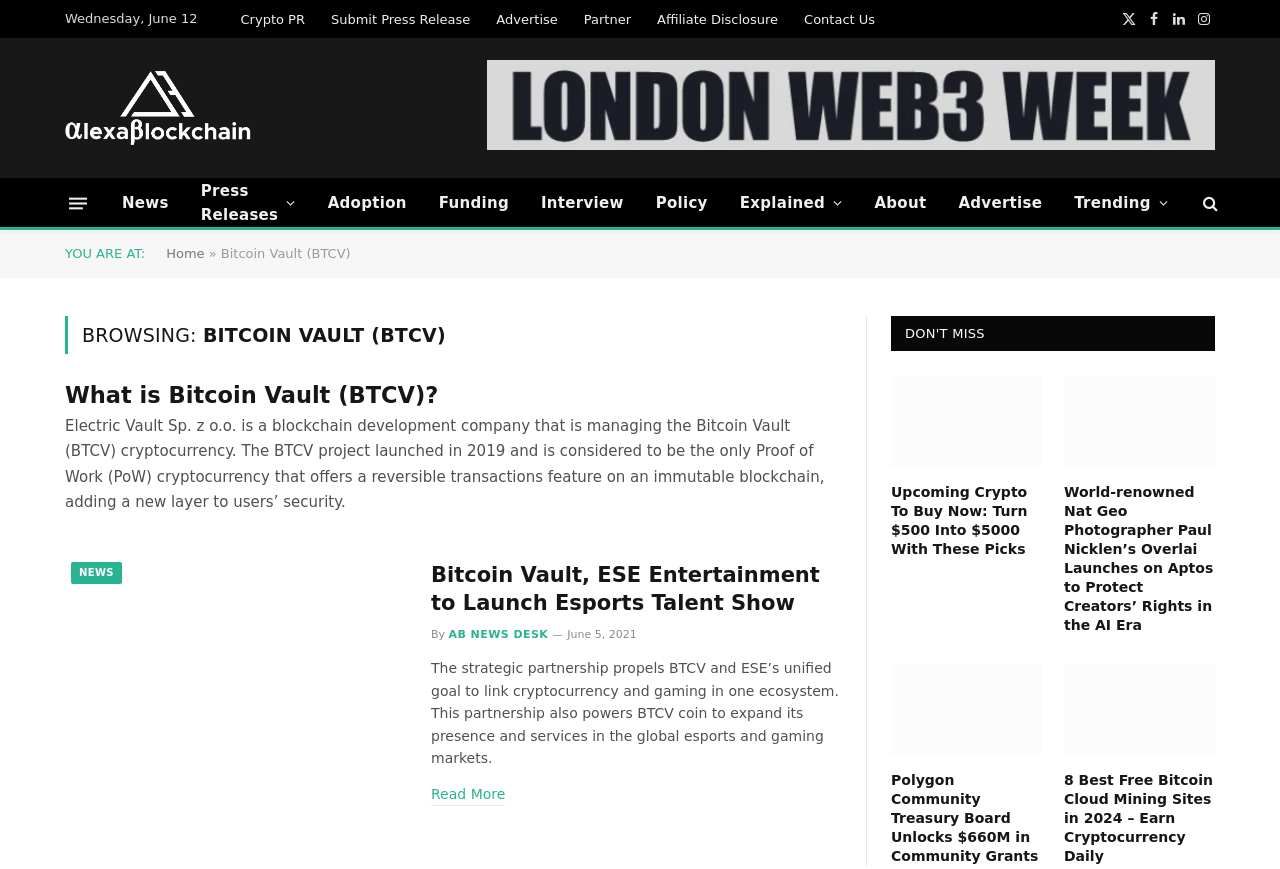Locate the headline of the webpage and generate its content.

BROWSING: BITCOIN VAULT (BTCV)